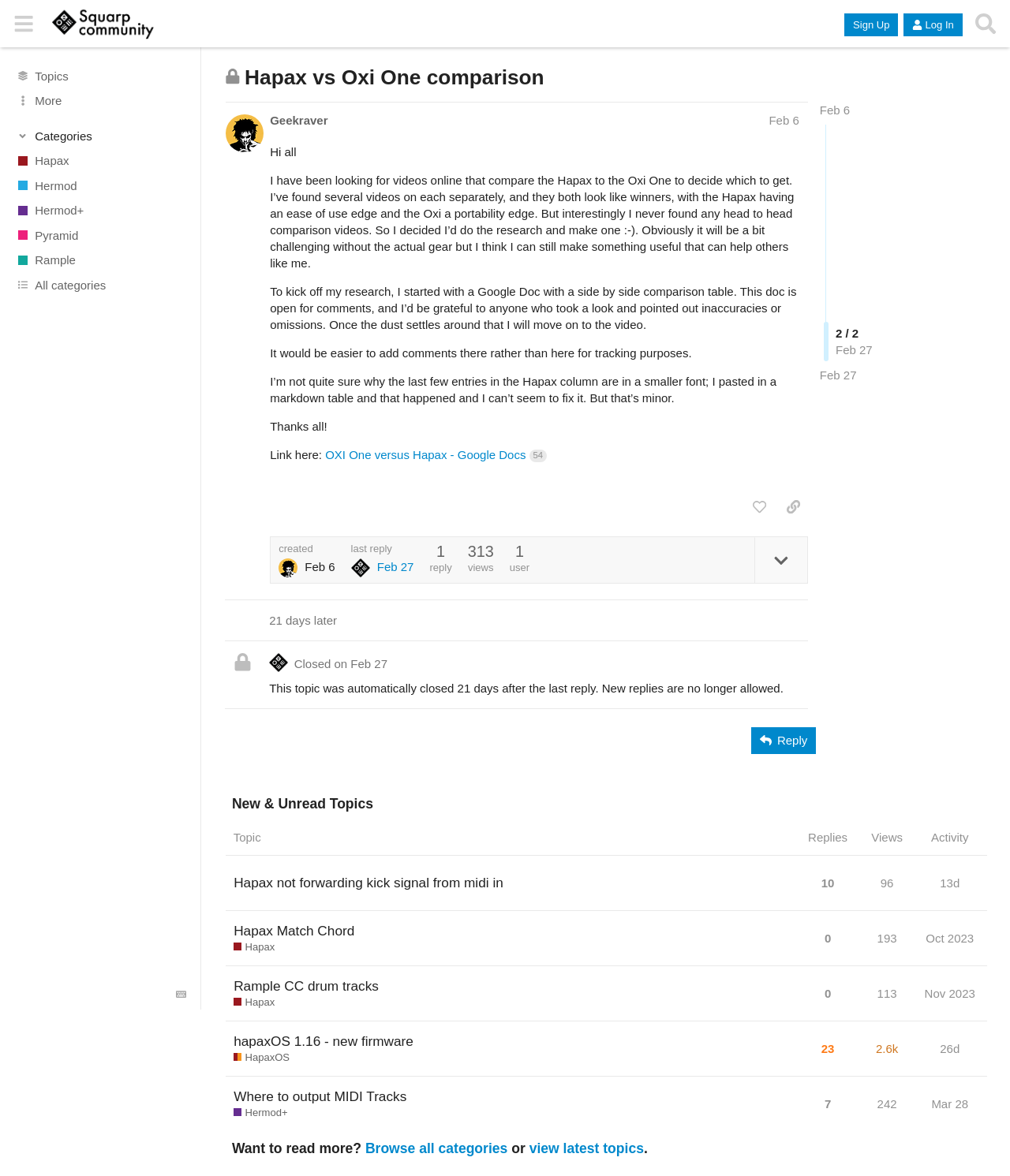Please pinpoint the bounding box coordinates for the region I should click to adhere to this instruction: "Search for topics".

[0.959, 0.006, 0.992, 0.034]